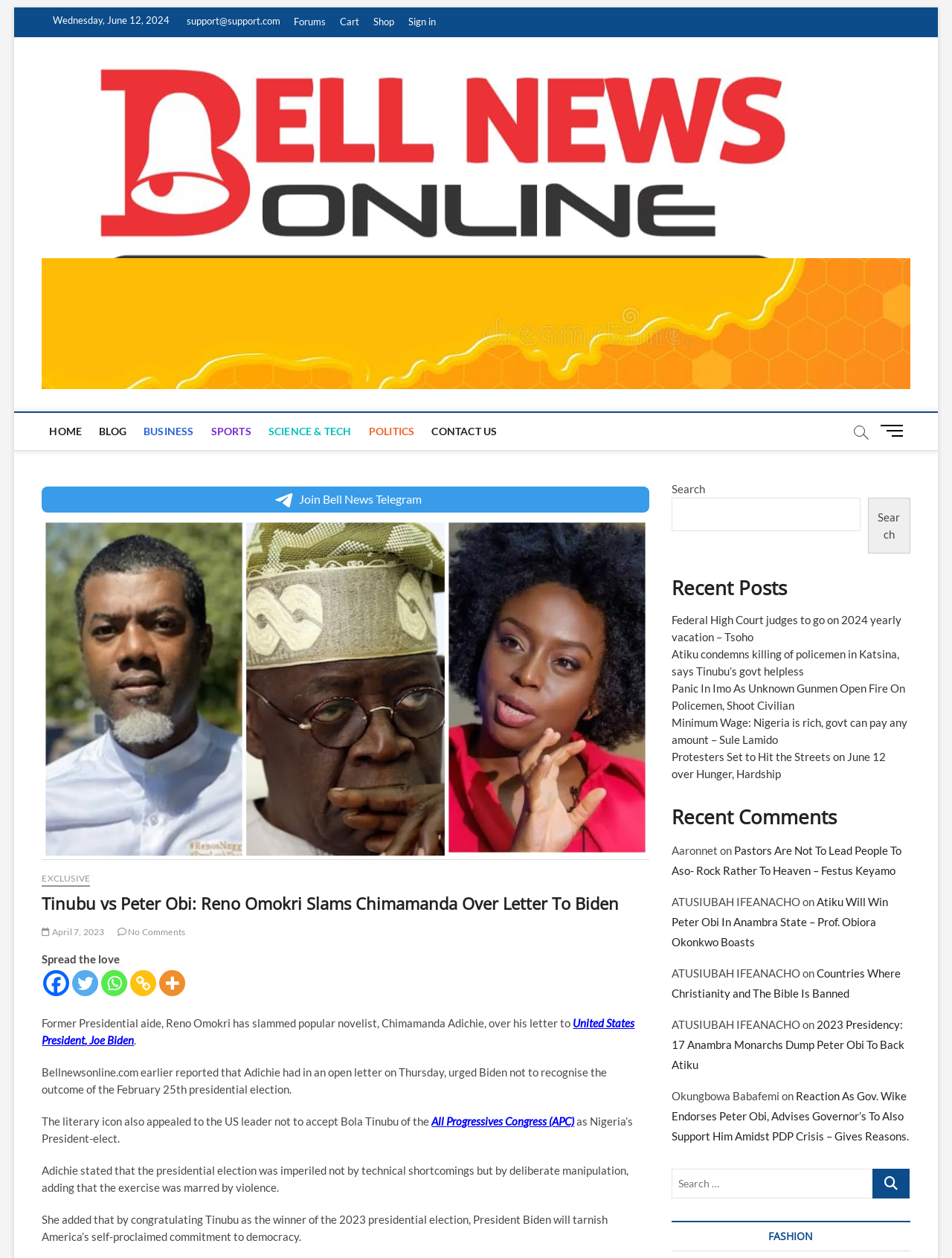Offer a meticulous description of the webpage's structure and content.

This webpage is a news article from Bell News, with a title "Tinubu vs Peter Obi: Reno Omokri Slams Chimamanda Over Letter To Biden". At the top left corner, there is a link to "Skip to content". Next to it, the current date "Wednesday, June 12, 2024" is displayed. 

On the top right corner, there is a navigation menu with links to "Forums", "Cart", "Shop", and "Sign in". Below it, the Bell News logo is displayed, along with a heading "Bell News" and a tagline "DIGITAL NEWS MEDIA AND BLOG". 

On the left side, there is a main menu with links to "HOME", "BLOG", "BUSINESS", "SPORTS", "SCIENCE & TECH", "POLITICS", and "CONTACT US". Below it, there is a button to join Bell News Telegram, accompanied by an image and a figure. 

The main content of the webpage is an article about Reno Omokri's criticism of Chimamanda Adichie's letter to US President Joe Biden. The article is divided into several paragraphs, with links to related topics and social media sharing buttons. 

On the right side, there is a search bar with a button to search. Below it, there is a heading "Recent Posts" with links to several news articles. Further down, there is a heading "Recent Comments" with comments from users, including their names and the articles they commented on. 

At the bottom of the webpage, there is a footer section with more comments from users, including their names and the articles they commented on.